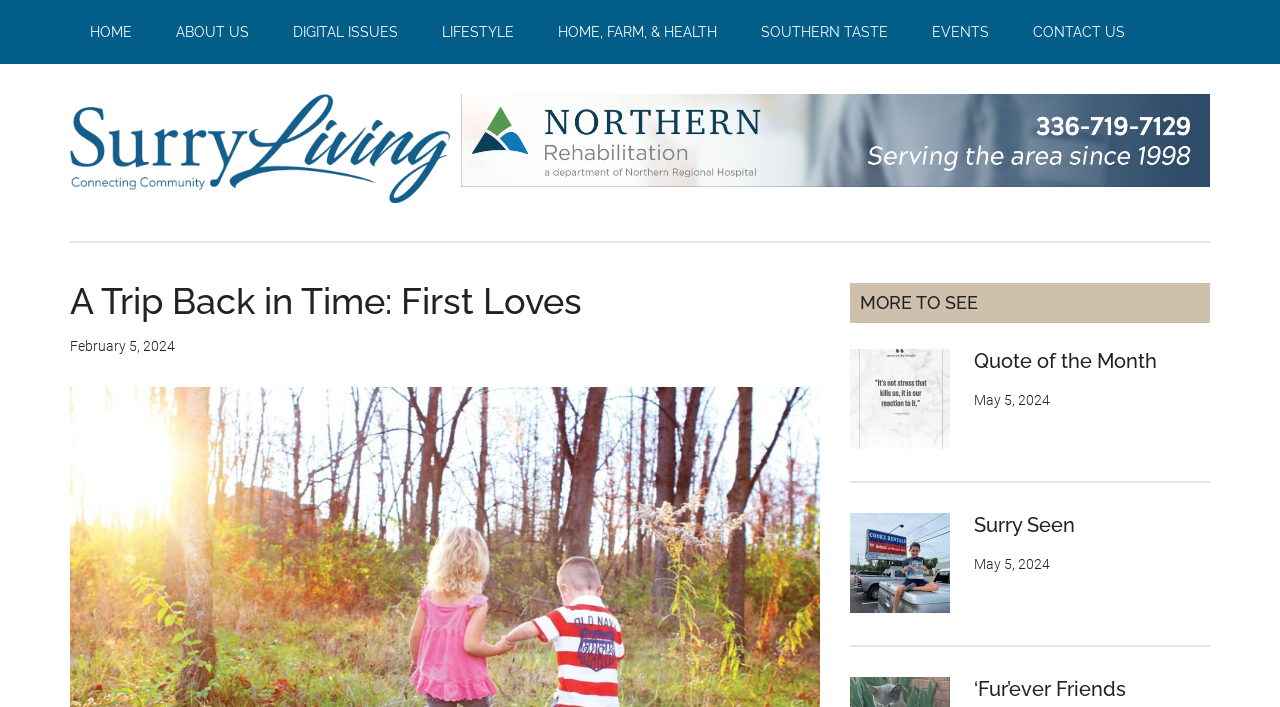Explain the webpage's design and content in an elaborate manner.

This webpage is about "A Trip Back in Time: First Loves" and appears to be a blog or article page. At the top, there are three "Skip to" links, followed by a main navigation menu with seven links: "HOME", "ABOUT US", "DIGITAL ISSUES", "LIFESTYLE", "HOME, FARM, & HEALTH", "SOUTHERN TASTE", and "EVENTS". 

Below the navigation menu, there are two prominent links with accompanying images: "Surry Living" and "Northern Rehabilitation". The "Surry Living" link is positioned on the left, while "Northern Rehabilitation" takes up most of the width of the page.

The main content area is divided into two sections. On the left, there is a header with the title "A Trip Back in Time: First Loves" and a timestamp "February 5, 2024". 

On the right, there is a primary sidebar with three sections. The first section is titled "MORE TO SEE", followed by an article titled "Quote of the Month" with a link and a timestamp "May 5, 2024". The second article is titled "Surry Seen" with a link and a timestamp "May 5, 2024", and a subheading "‘Fur’ever Friends" with a link.